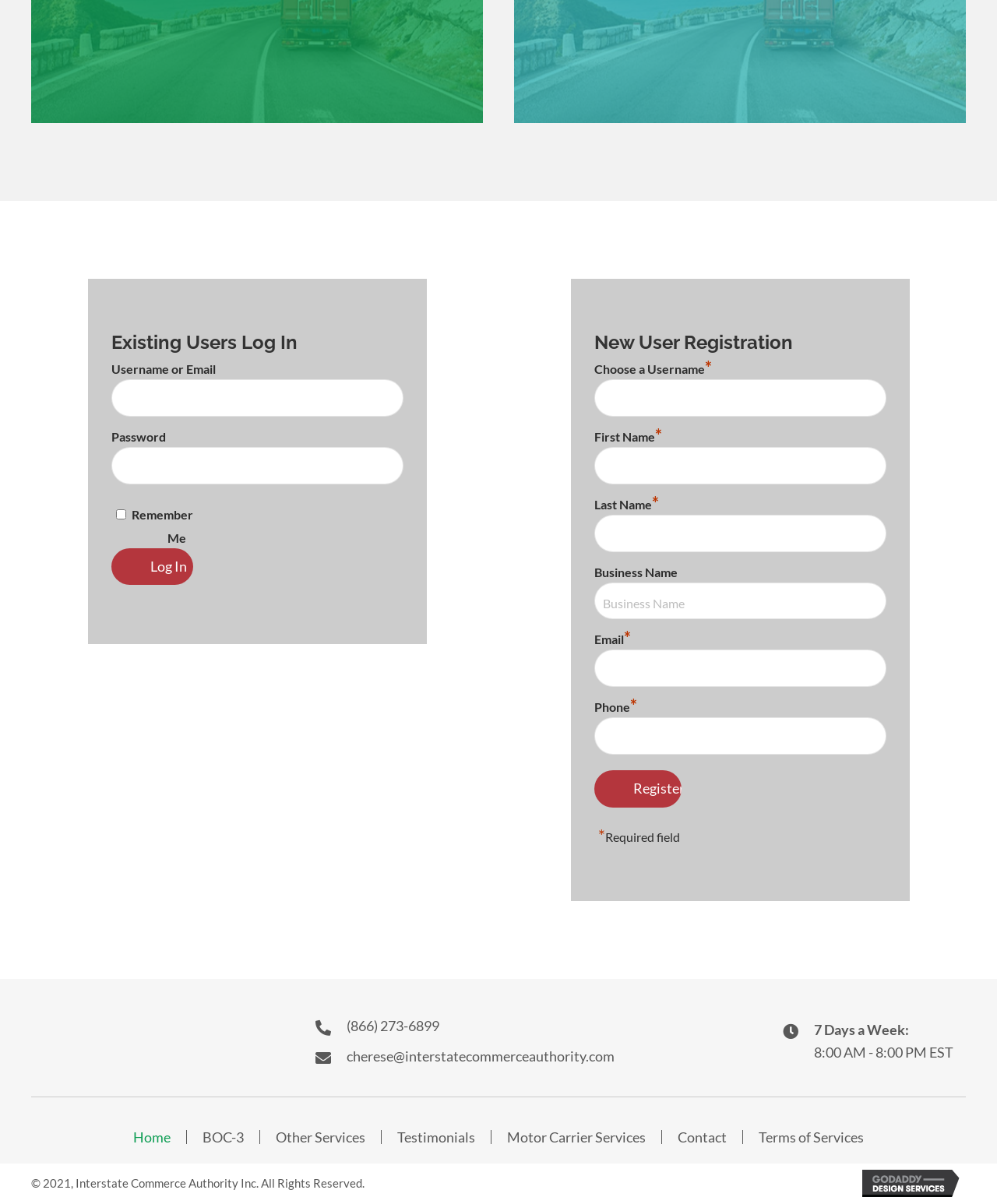What is the business name of the organization represented on this webpage?
Use the screenshot to answer the question with a single word or phrase.

Interstate Commerce Authority Inc.